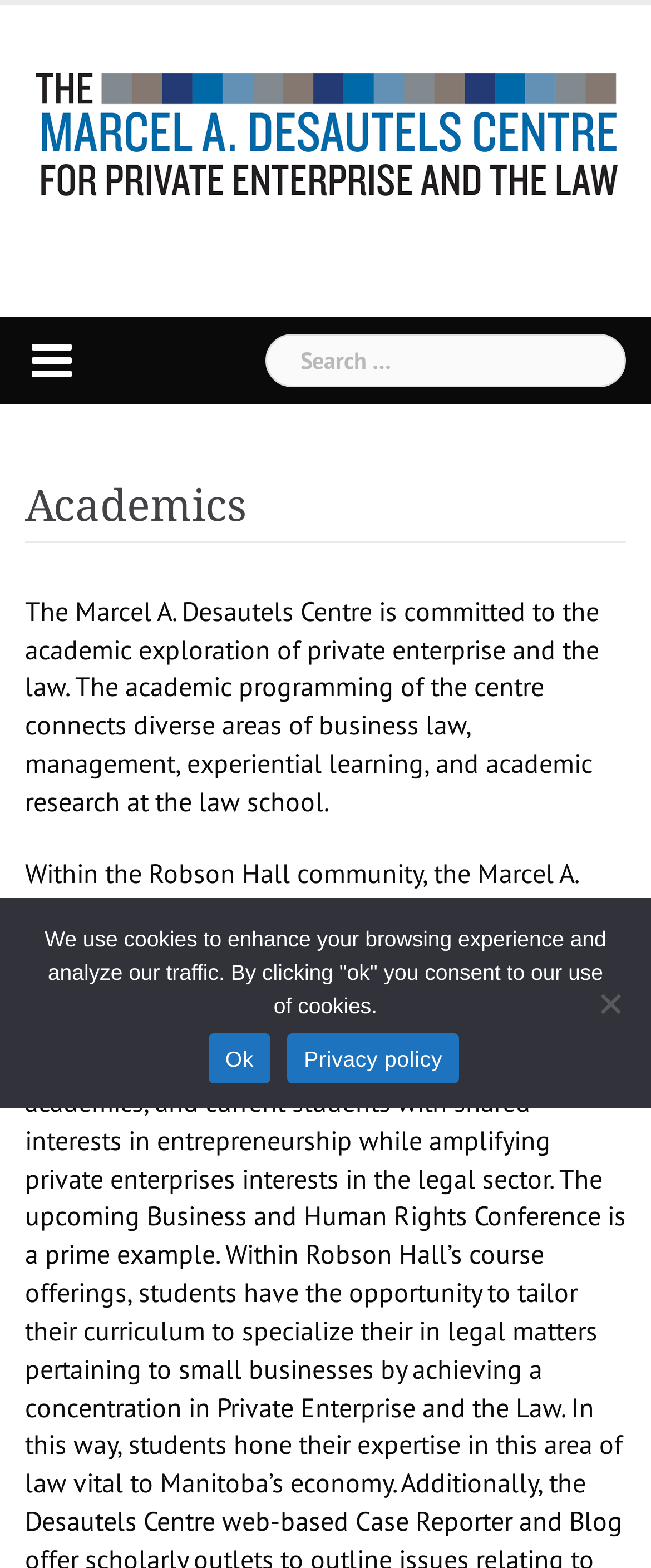What is the name of the centre?
Use the information from the image to give a detailed answer to the question.

I found the answer by looking at the link element with the text 'The Marcel A. Desautels Centre' at the top of the webpage, which suggests that it is the name of the centre.